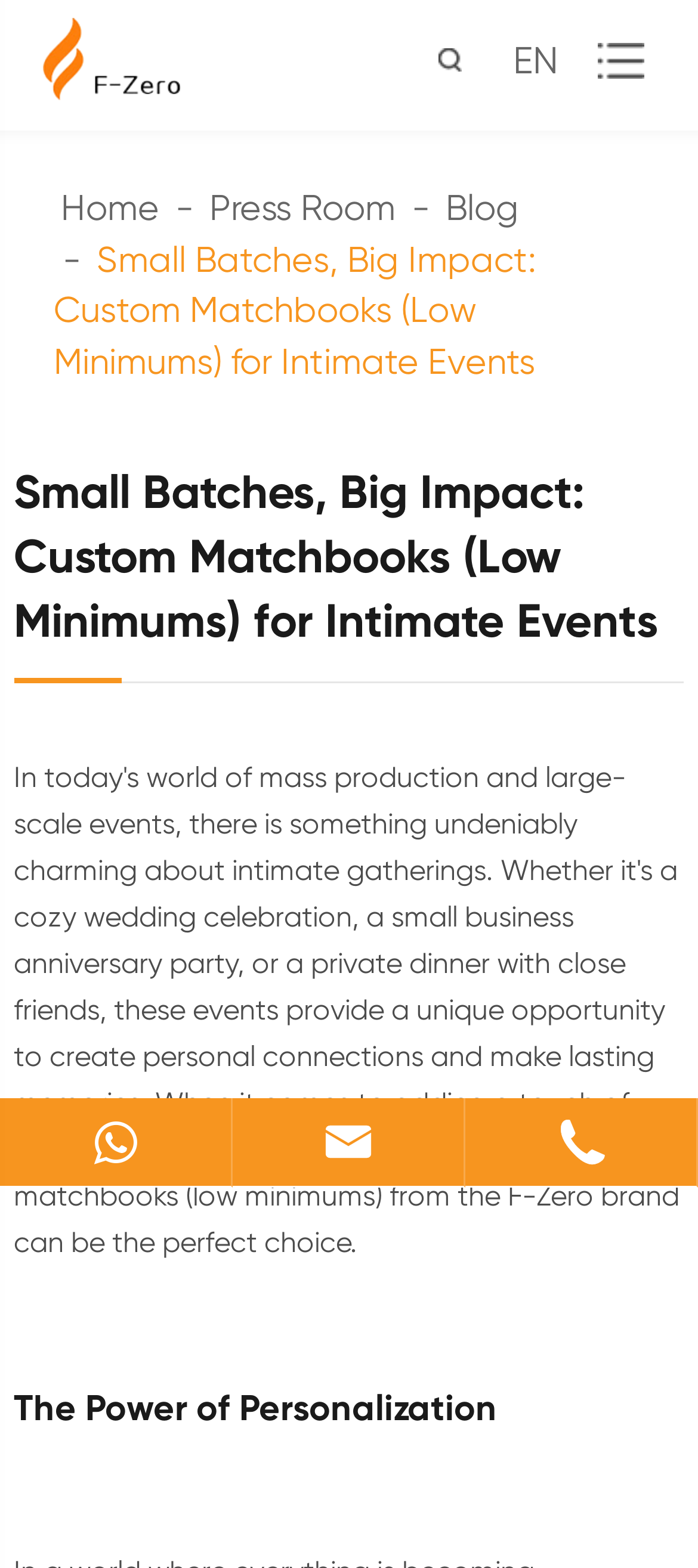Using the provided element description, identify the bounding box coordinates as (top-left x, top-left y, bottom-right x, bottom-right y). Ensure all values are between 0 and 1. Description: parent_node: EN

[0.062, 0.011, 0.259, 0.063]